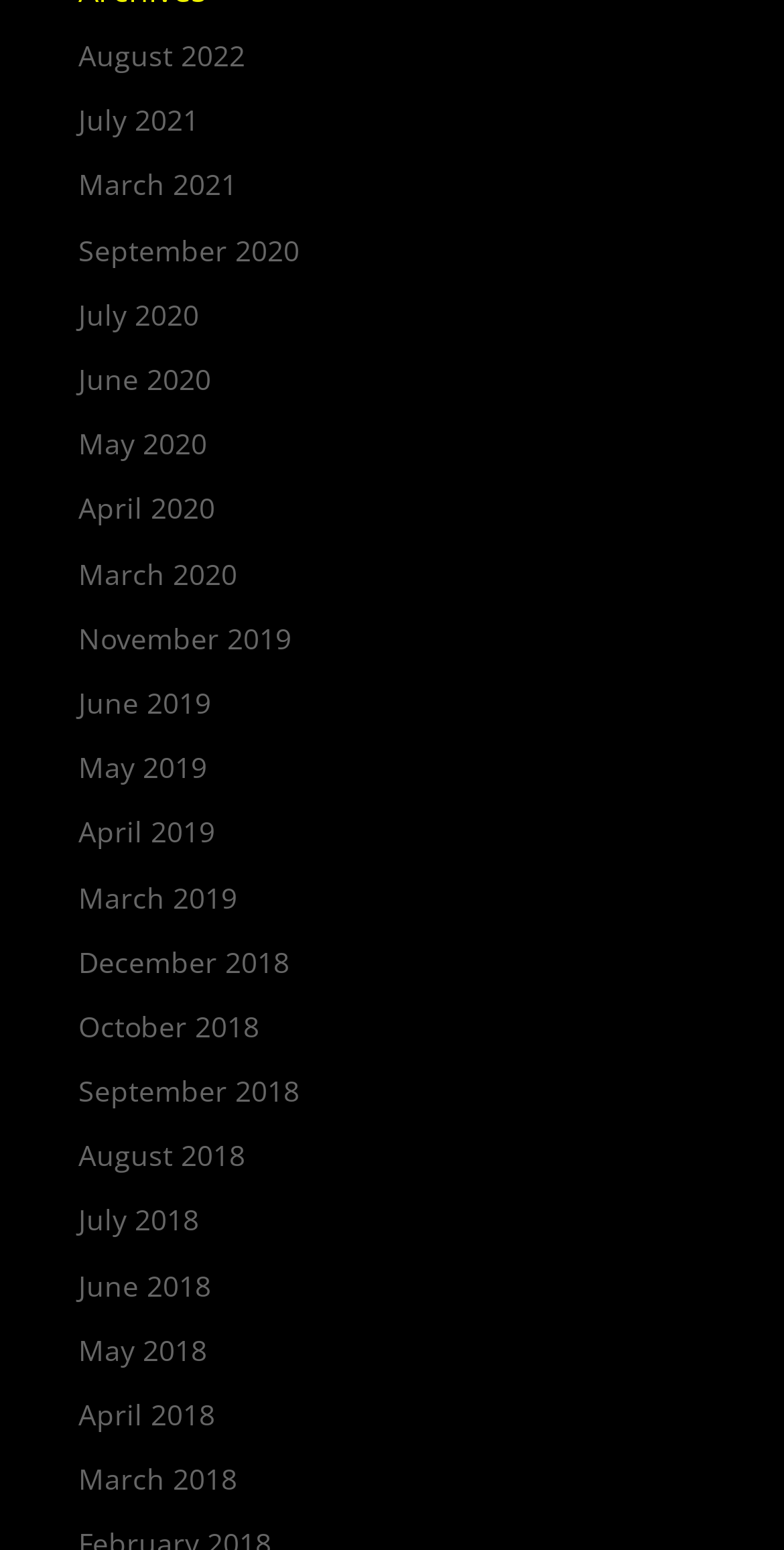Please answer the following question using a single word or phrase: 
What is the earliest month available on this webpage?

March 2018